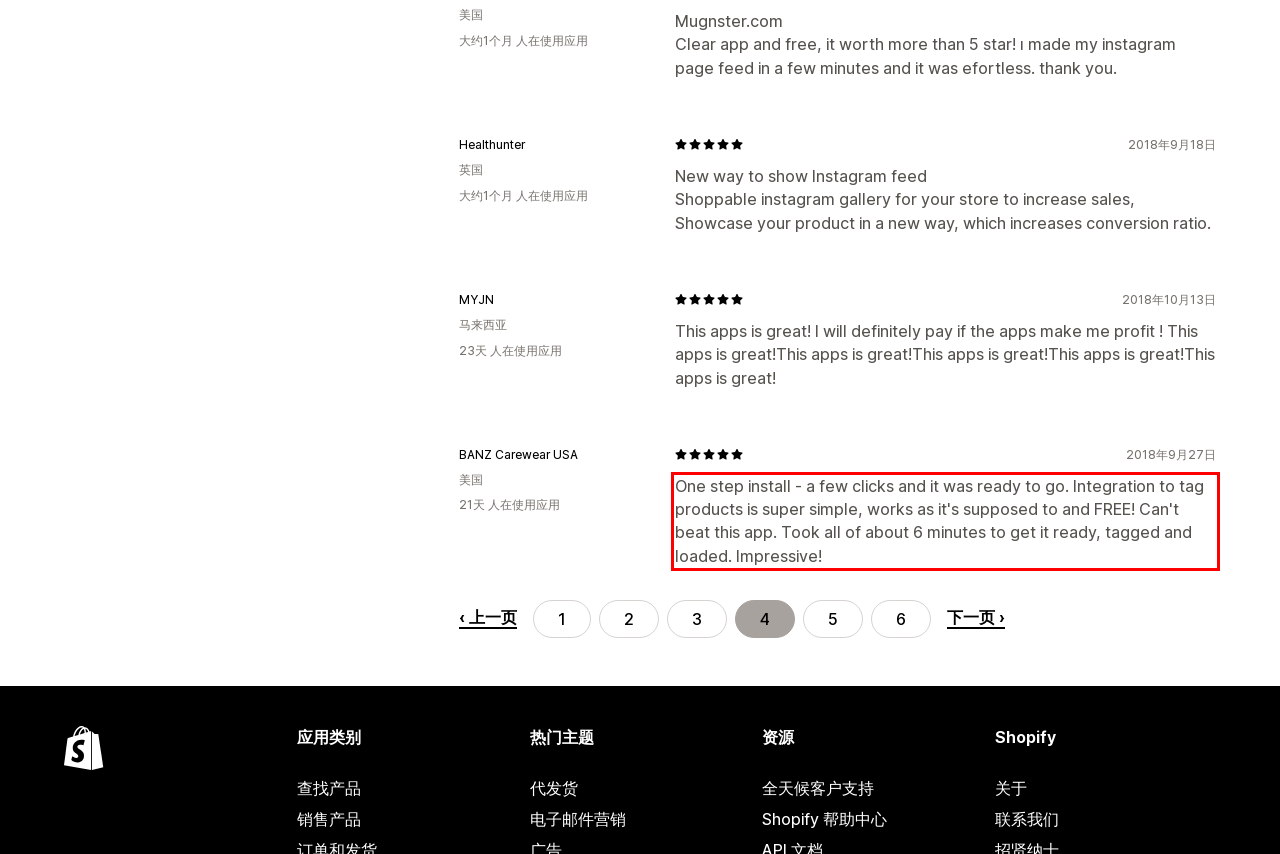Please extract the text content from the UI element enclosed by the red rectangle in the screenshot.

One step install - a few clicks and it was ready to go. Integration to tag products is super simple, works as it's supposed to and FREE! Can't beat this app. Took all of about 6 minutes to get it ready, tagged and loaded. Impressive!